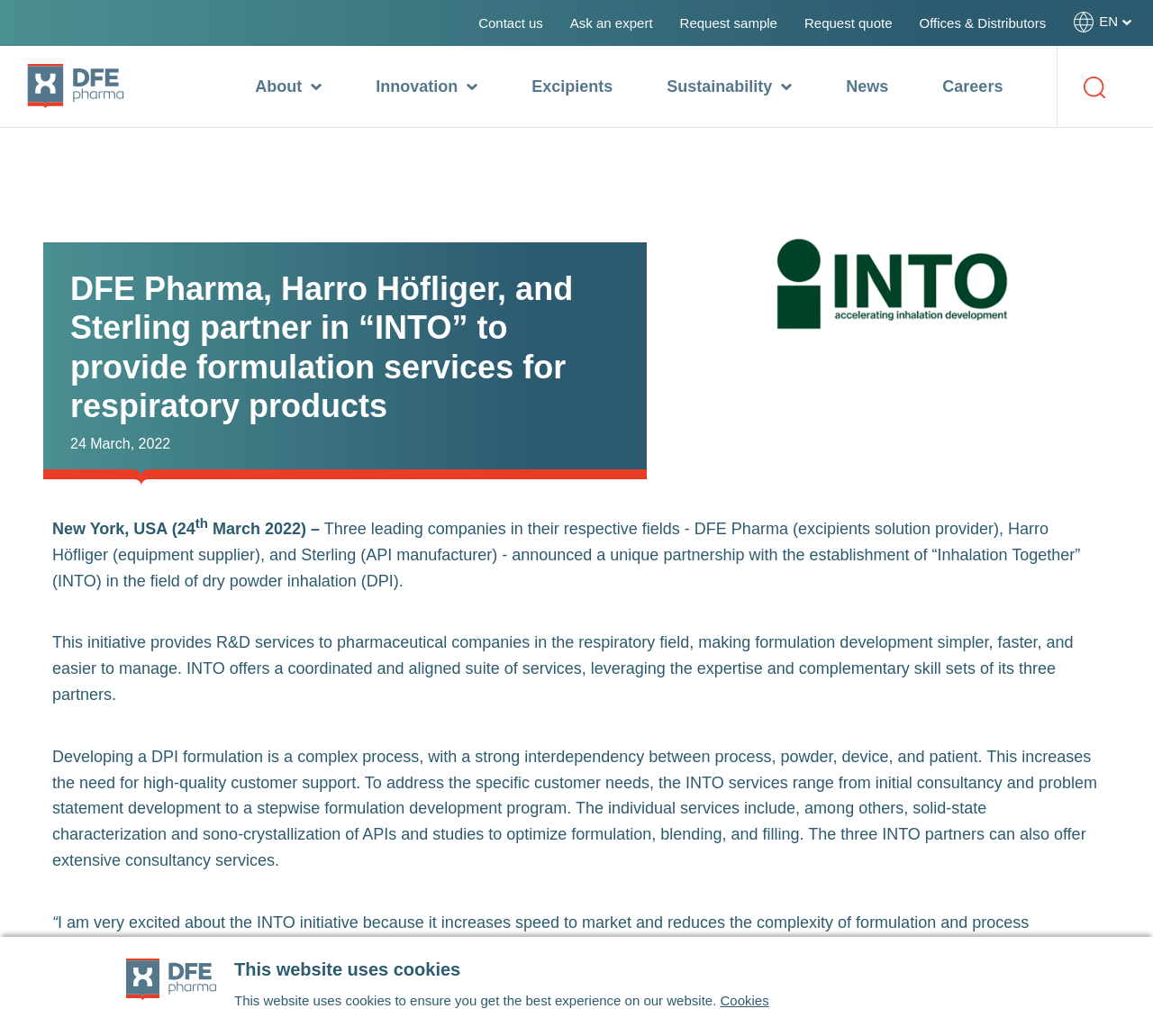Find the bounding box coordinates for the area that should be clicked to accomplish the instruction: "Search for something".

[0.94, 0.063, 0.96, 0.104]